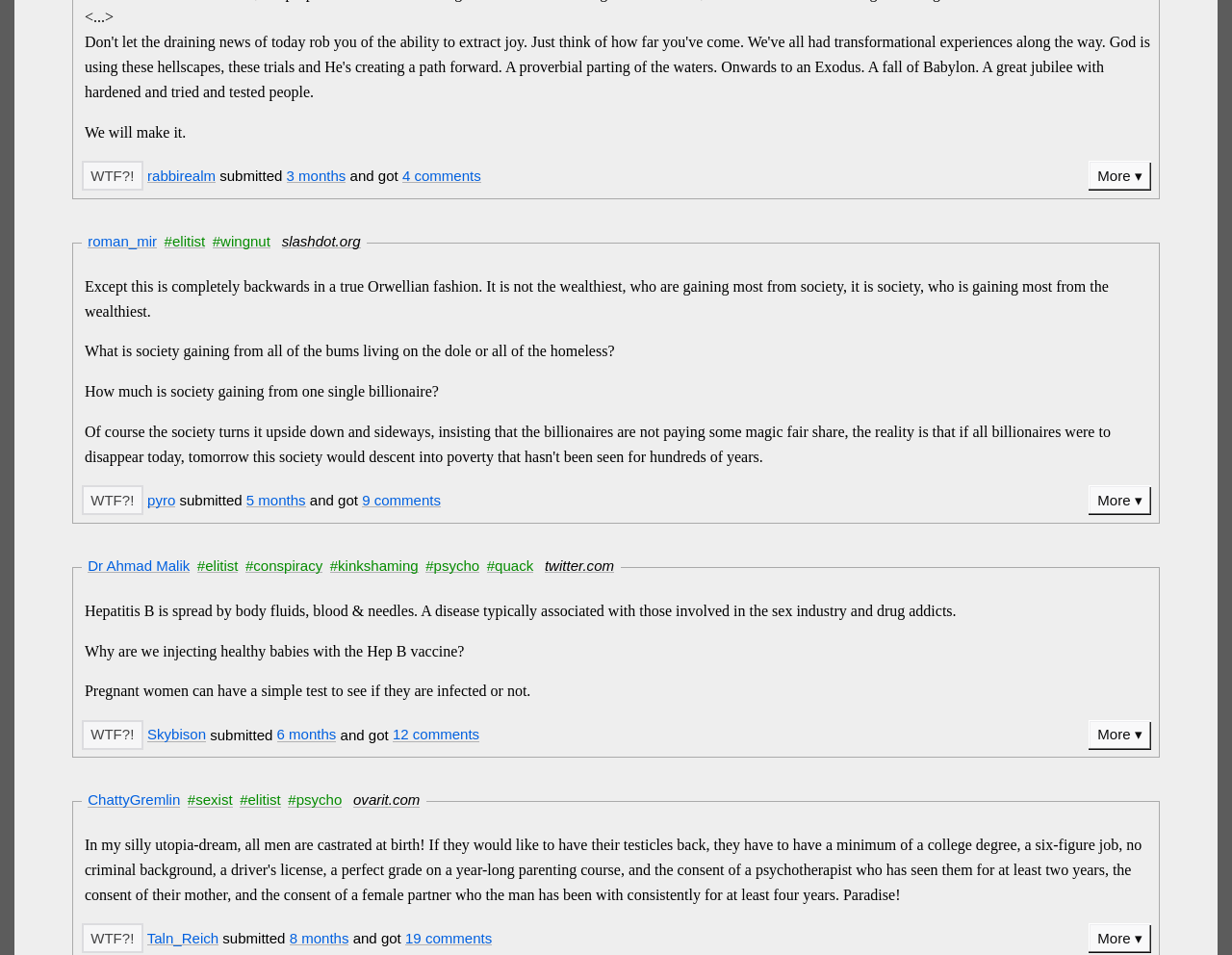Please provide a brief answer to the question using only one word or phrase: 
What is the text of the button in the footer of the first article?

WTF?!